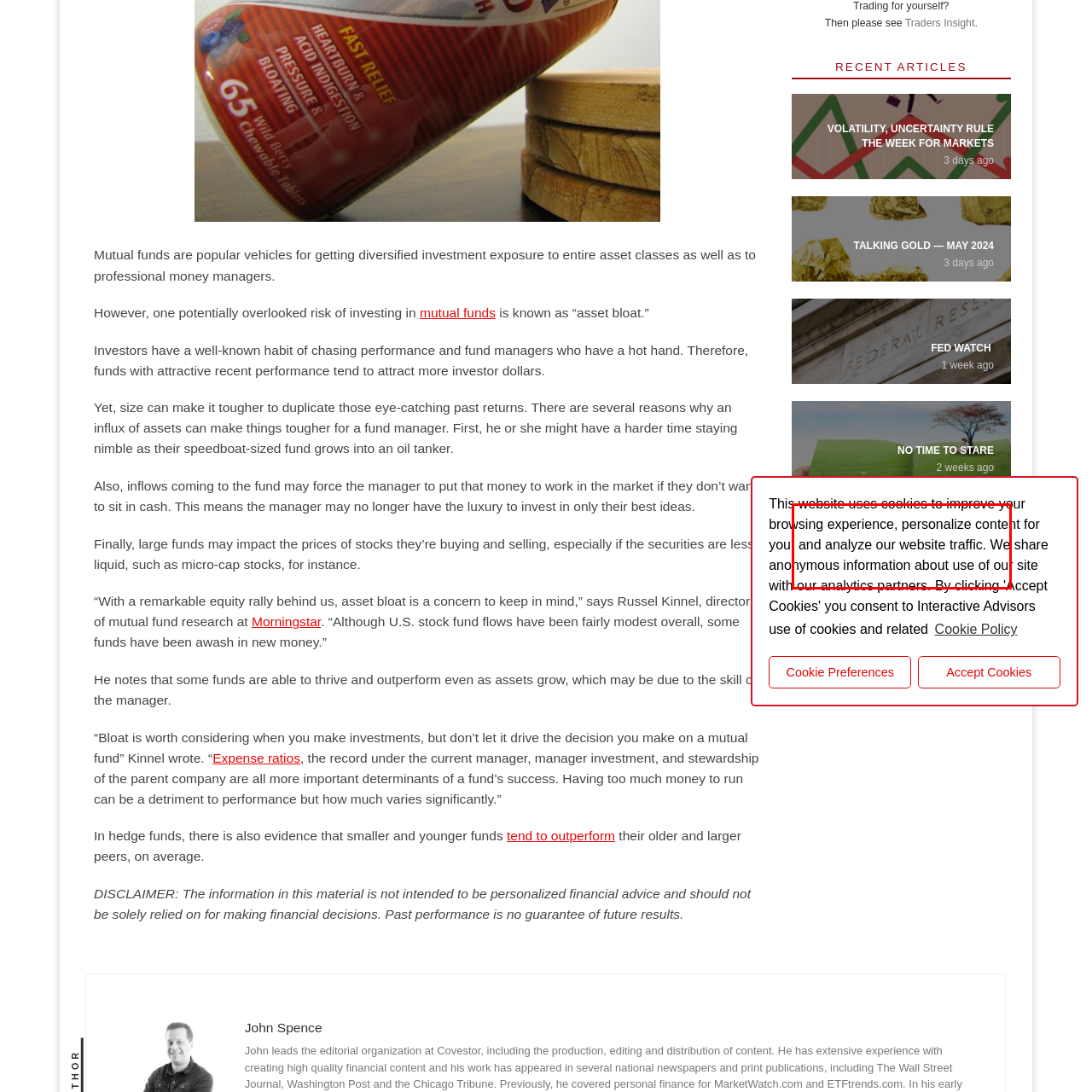Create a thorough and descriptive caption for the photo marked by the red boundary.

The image titled "Four companies reshaping the AI landscape" highlights influential organizations that are at the forefront of artificial intelligence innovation. It represents a featured article discussing how these companies are transforming various sectors through advanced technologies. This image is part of a section dedicated to recent articles, providing readers with insights into current trends and developments in the AI field. The title suggests a focus on the significant impact these companies are having on the future of technology and business.